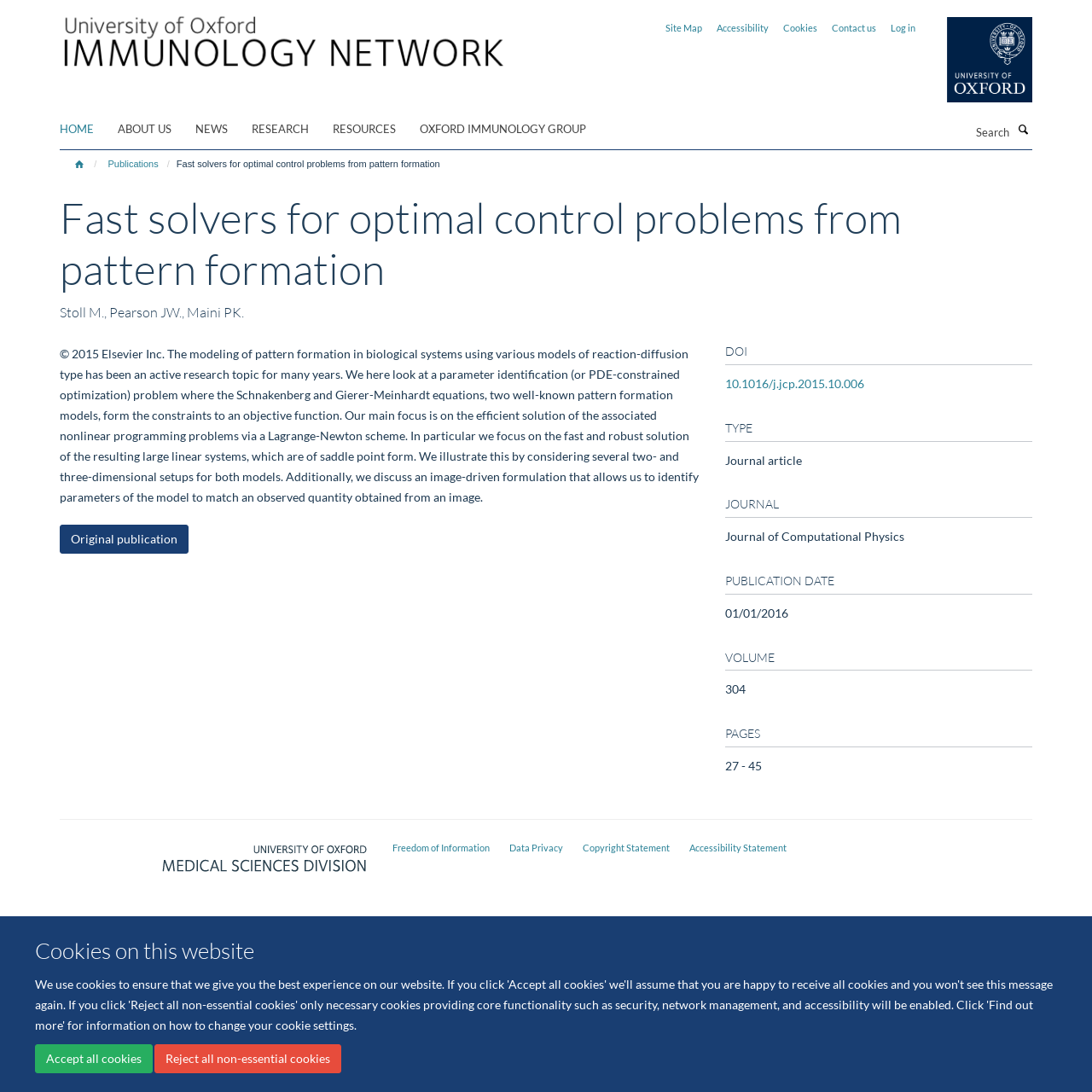What is the name of the university mentioned on the webpage?
Using the visual information, reply with a single word or short phrase.

Oxford University